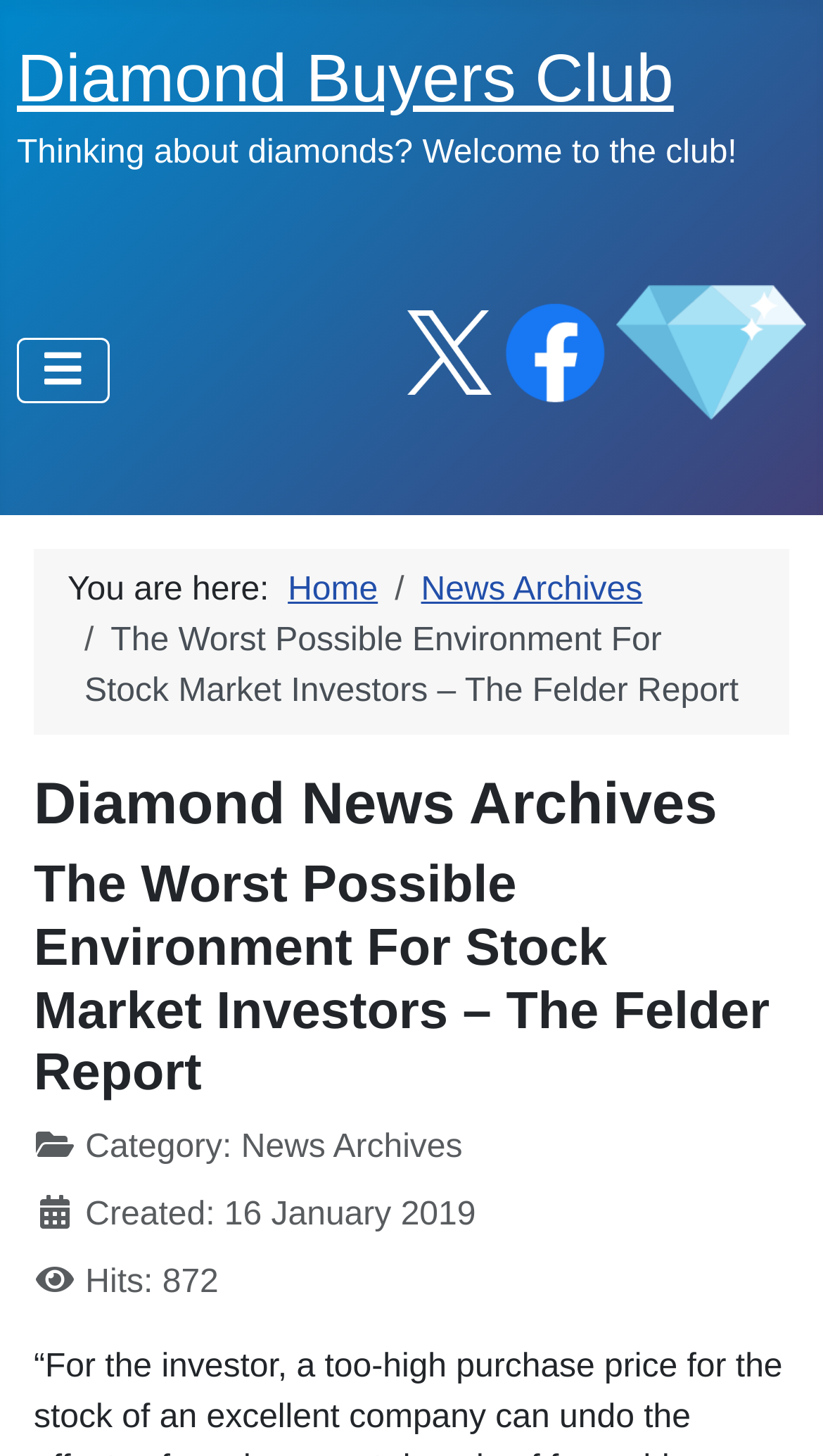Please mark the bounding box coordinates of the area that should be clicked to carry out the instruction: "Visit Twitter page".

[0.495, 0.229, 0.598, 0.254]